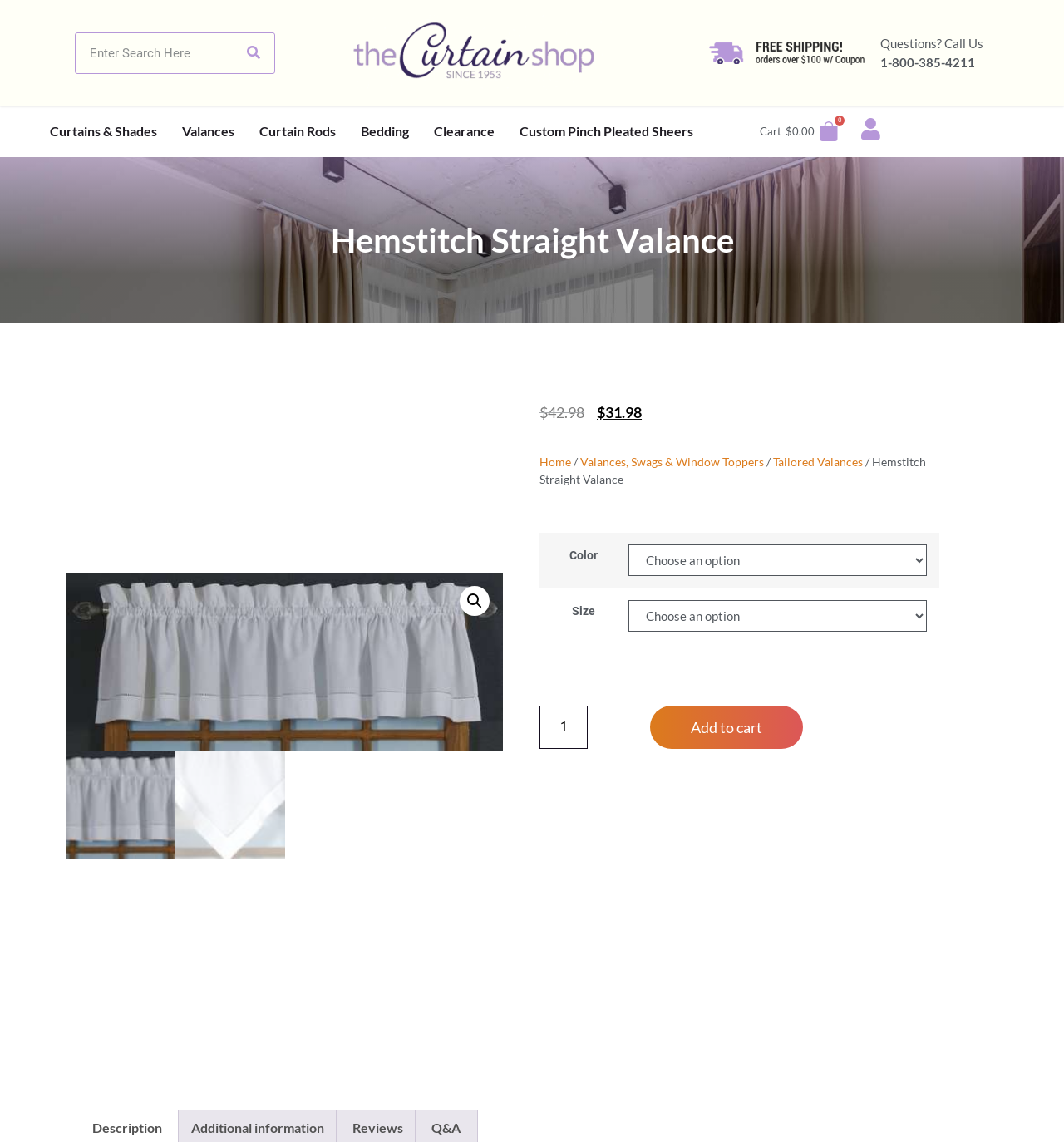What is the minimum product quantity?
Refer to the image and provide a one-word or short phrase answer.

1